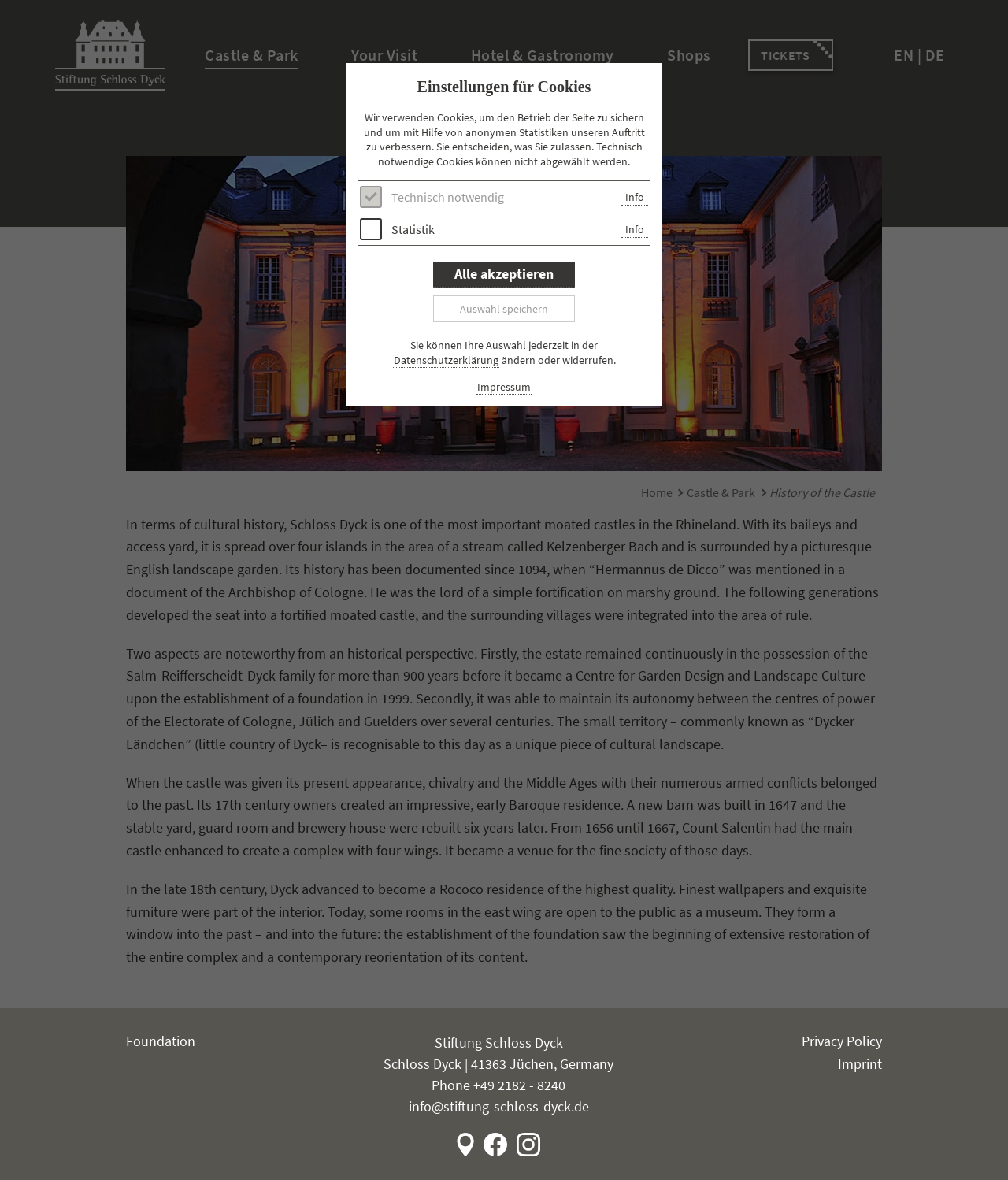Using the element description: "Customize", determine the bounding box coordinates for the specified UI element. The coordinates should be four float numbers between 0 and 1, [left, top, right, bottom].

None